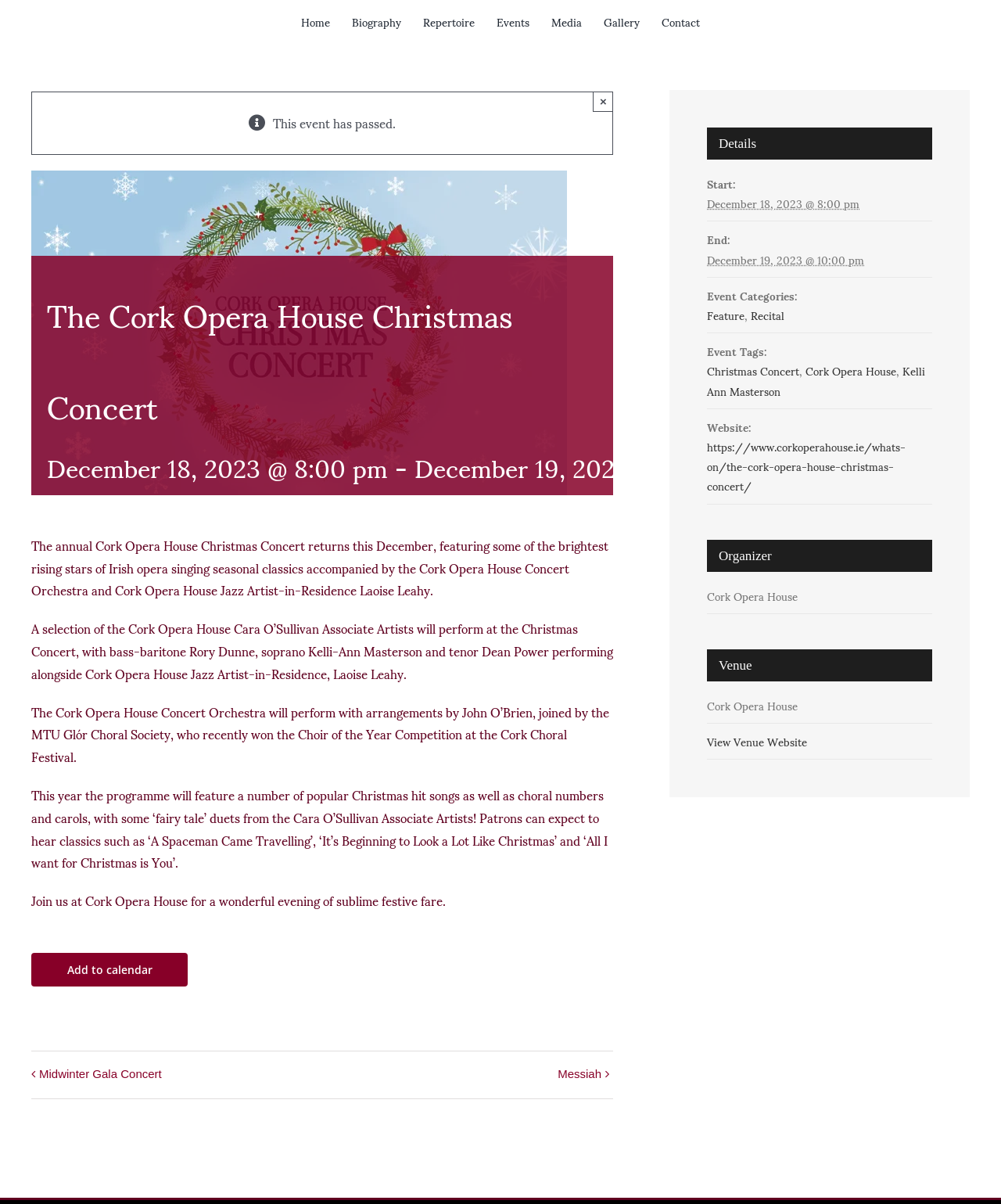Identify the coordinates of the bounding box for the element that must be clicked to accomplish the instruction: "View Venue Website".

[0.706, 0.602, 0.806, 0.629]